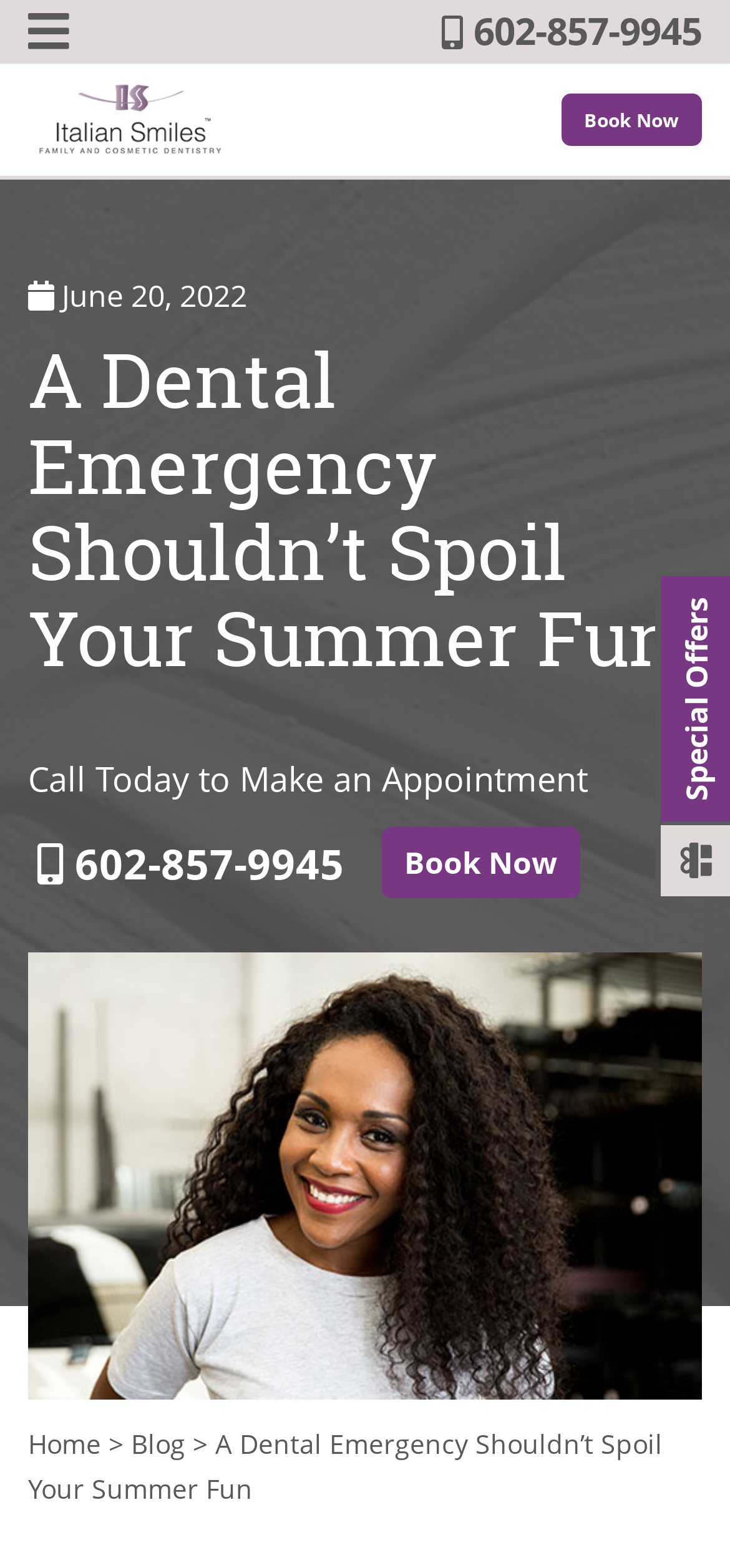Please identify the bounding box coordinates of the region to click in order to complete the given instruction: "Read the blog". The coordinates should be four float numbers between 0 and 1, i.e., [left, top, right, bottom].

[0.179, 0.91, 0.254, 0.932]